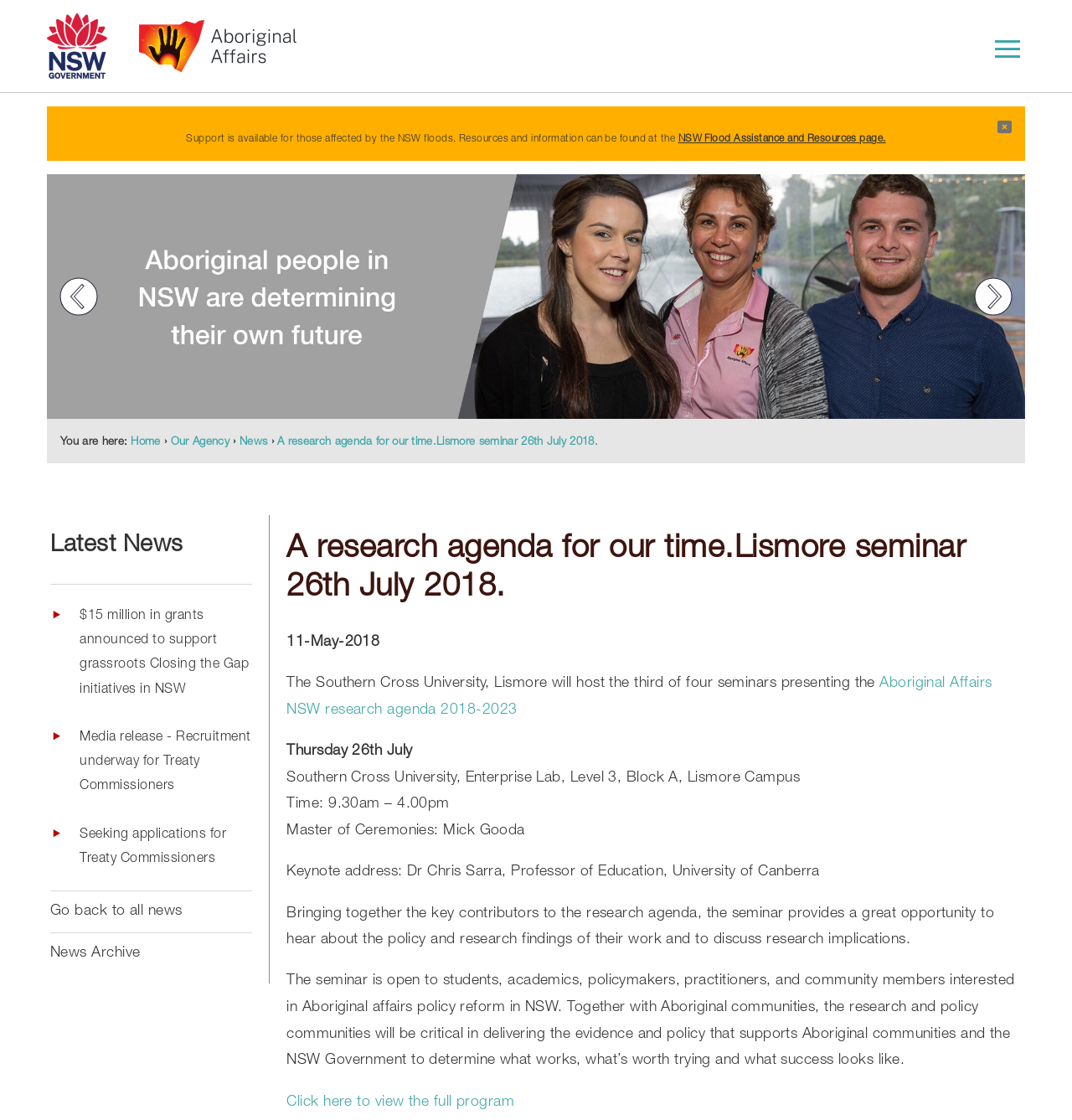Based on the element description Our Agency, identify the bounding box coordinates for the UI element. The coordinates should be in the format (top-left x, top-left y, bottom-right x, bottom-right y) and within the 0 to 1 range.

[0.159, 0.39, 0.214, 0.4]